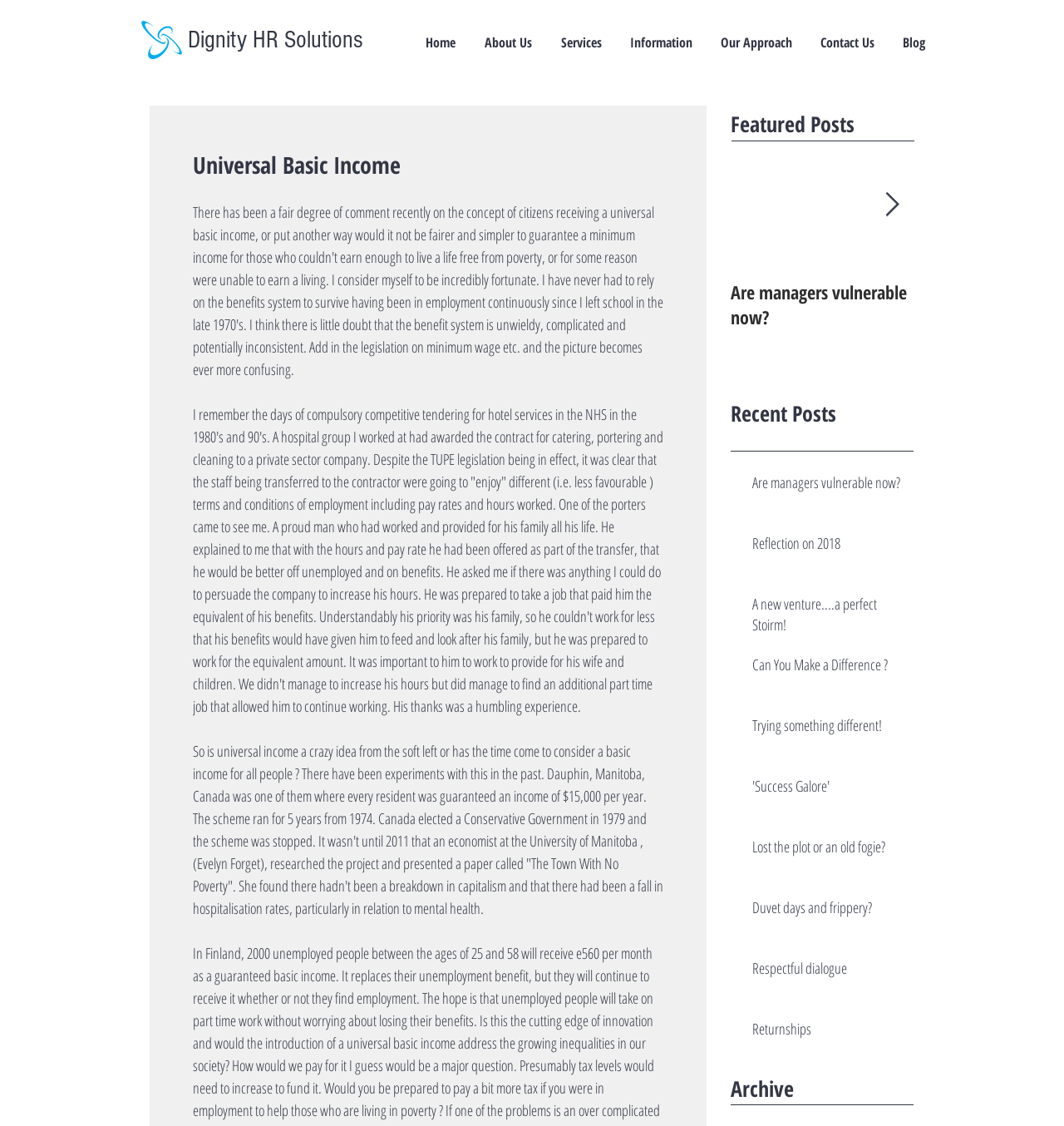Identify the bounding box coordinates of the clickable region to carry out the given instruction: "View the 'Are managers vulnerable now?' post".

[0.687, 0.229, 0.863, 0.347]